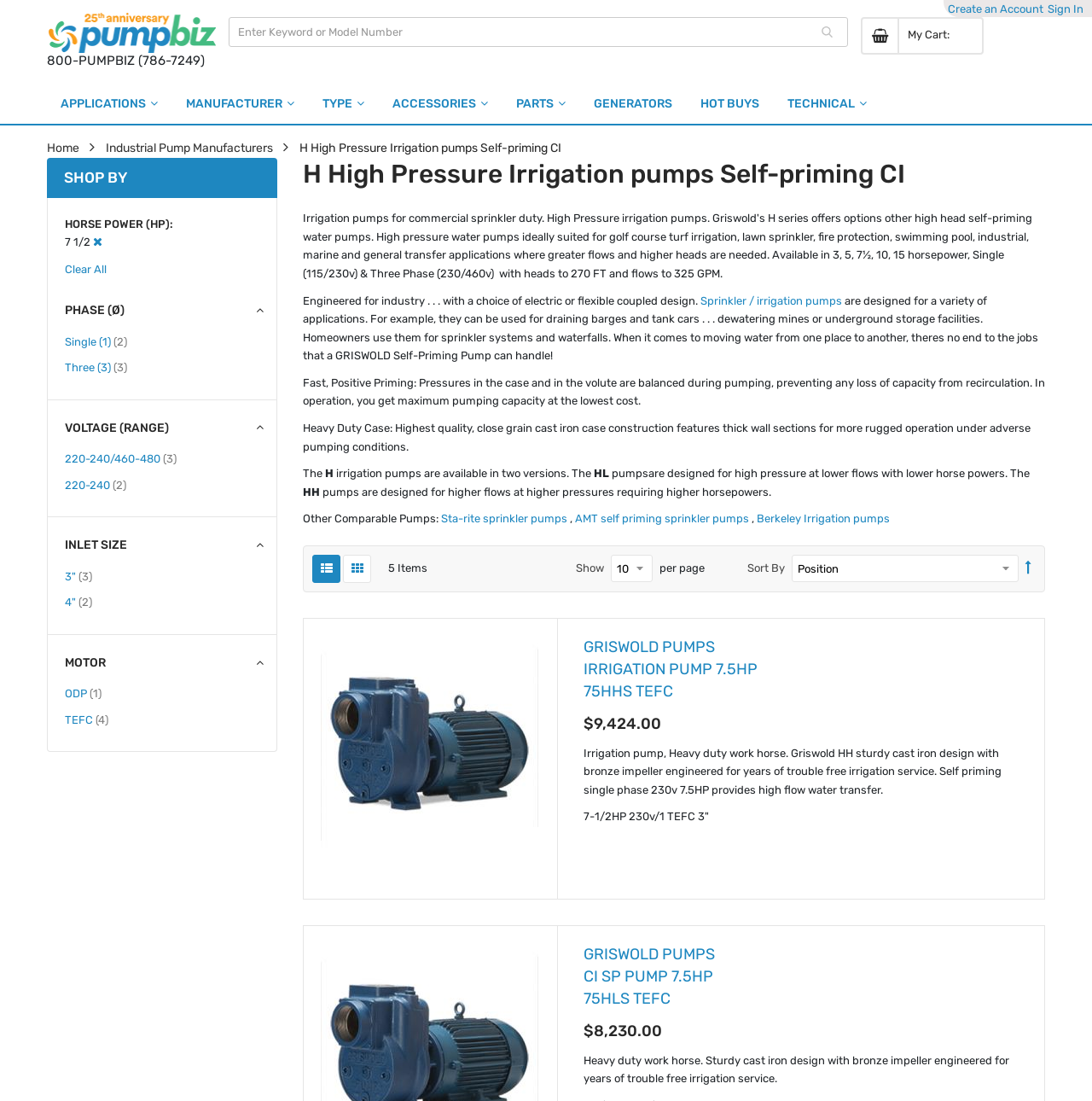Extract the bounding box coordinates of the UI element described by: "Manufacturer". The coordinates should include four float numbers ranging from 0 to 1, e.g., [left, top, right, bottom].

[0.158, 0.073, 0.282, 0.114]